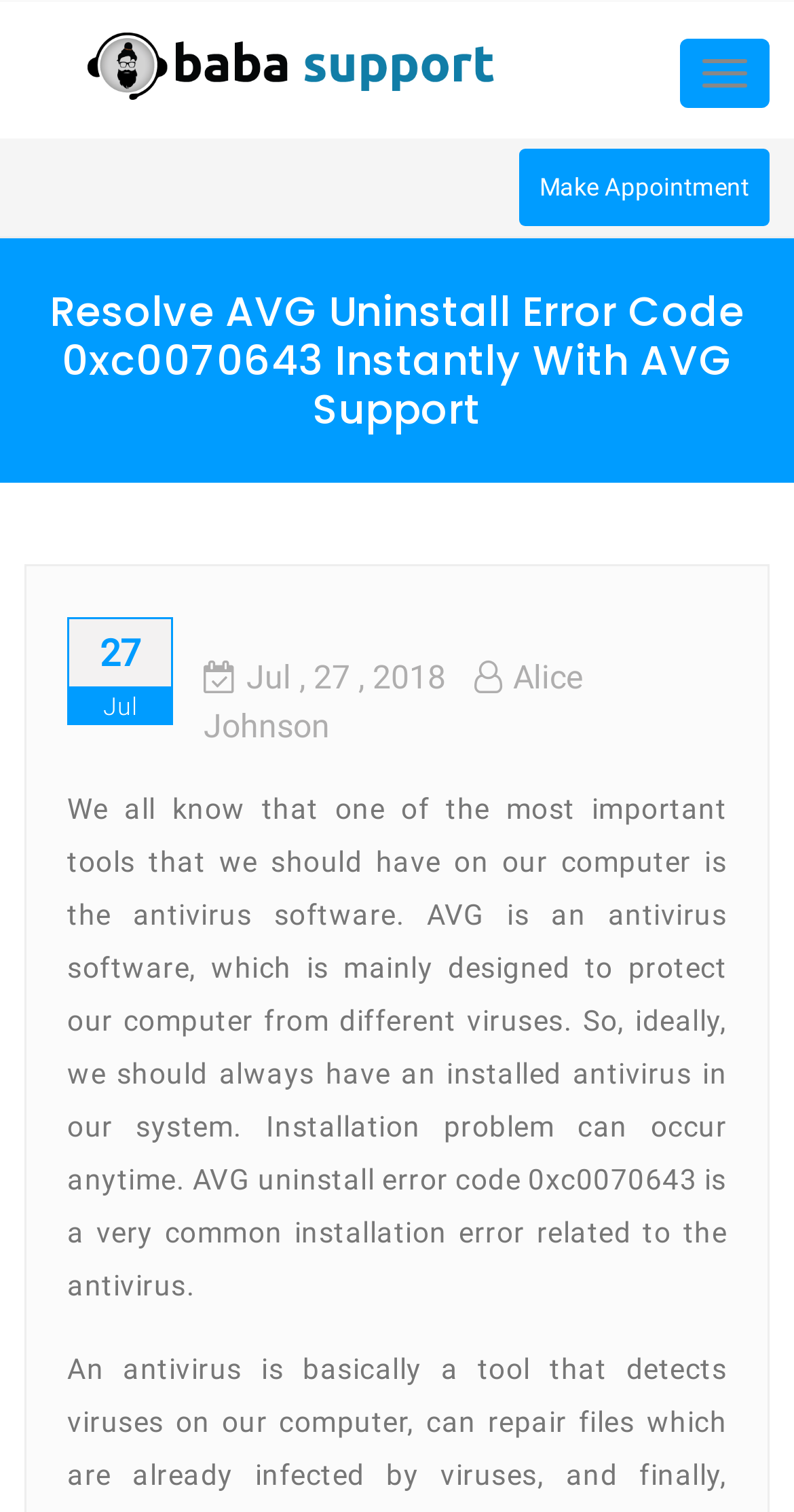Give a one-word or short phrase answer to the question: 
When was the latest article published?

Jul 27, 2018